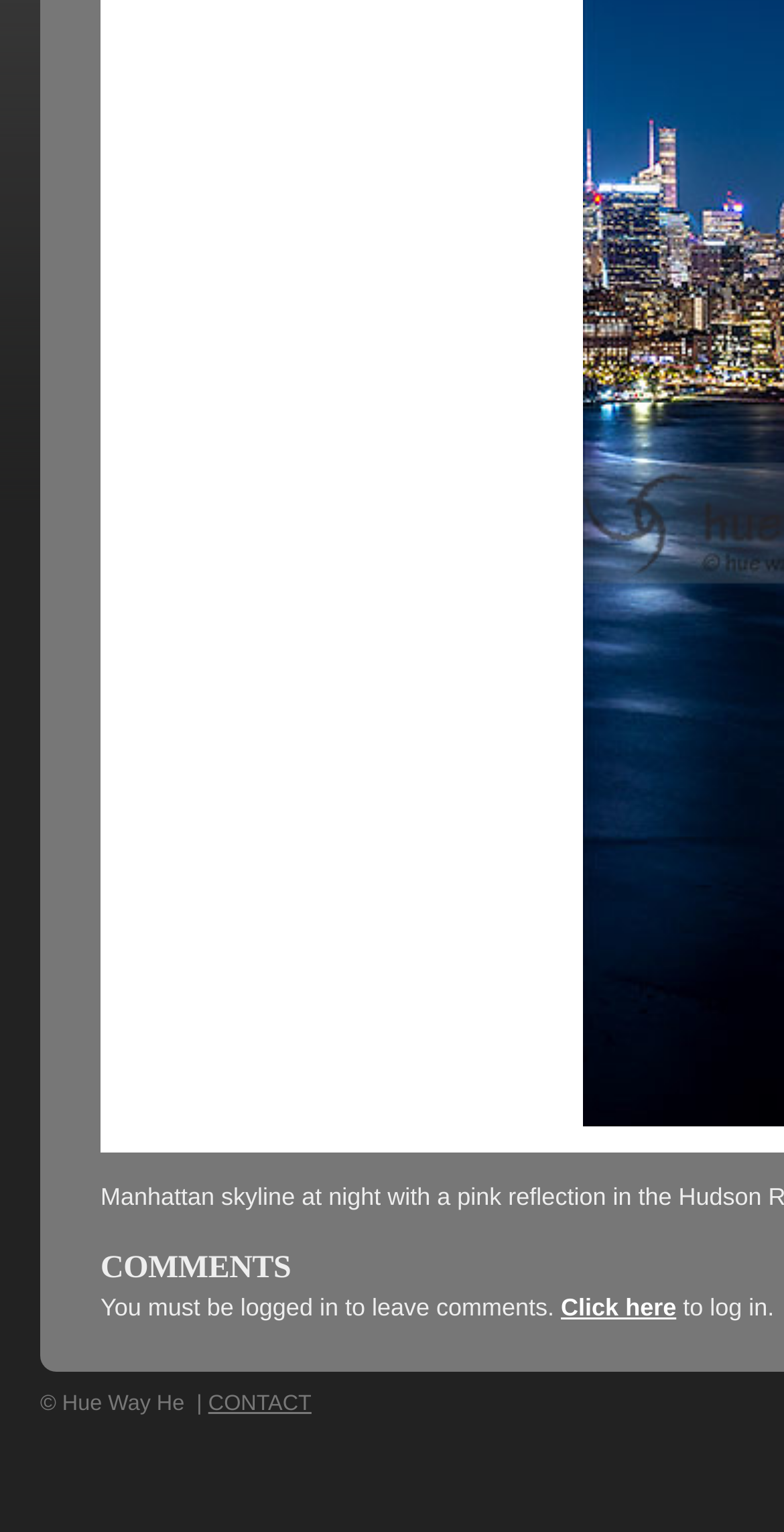Locate the bounding box of the UI element described by: "Click here" in the given webpage screenshot.

[0.715, 0.844, 0.863, 0.863]